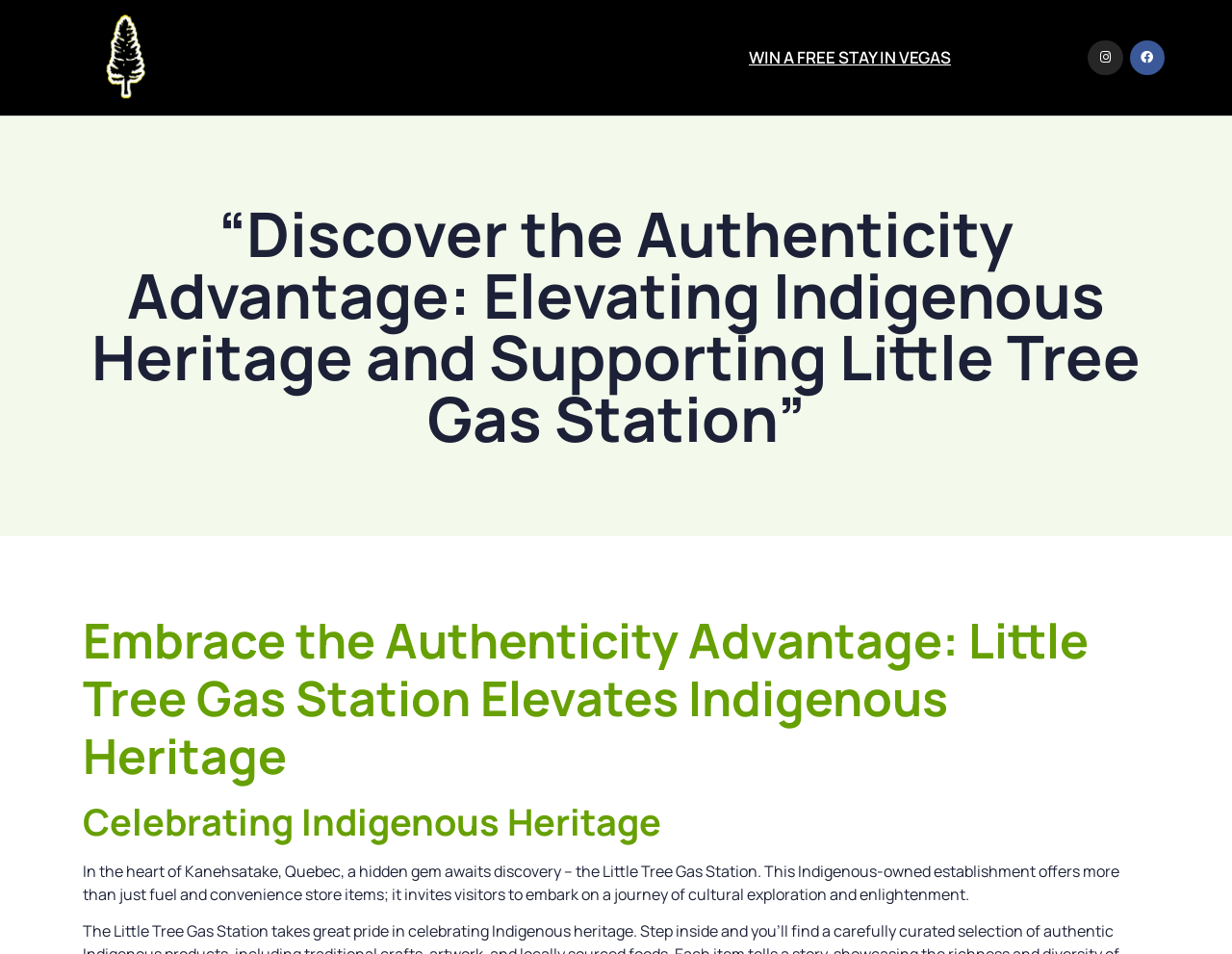Based on the element description: "Facebook", identify the bounding box coordinates for this UI element. The coordinates must be four float numbers between 0 and 1, listed as [left, top, right, bottom].

[0.917, 0.042, 0.945, 0.079]